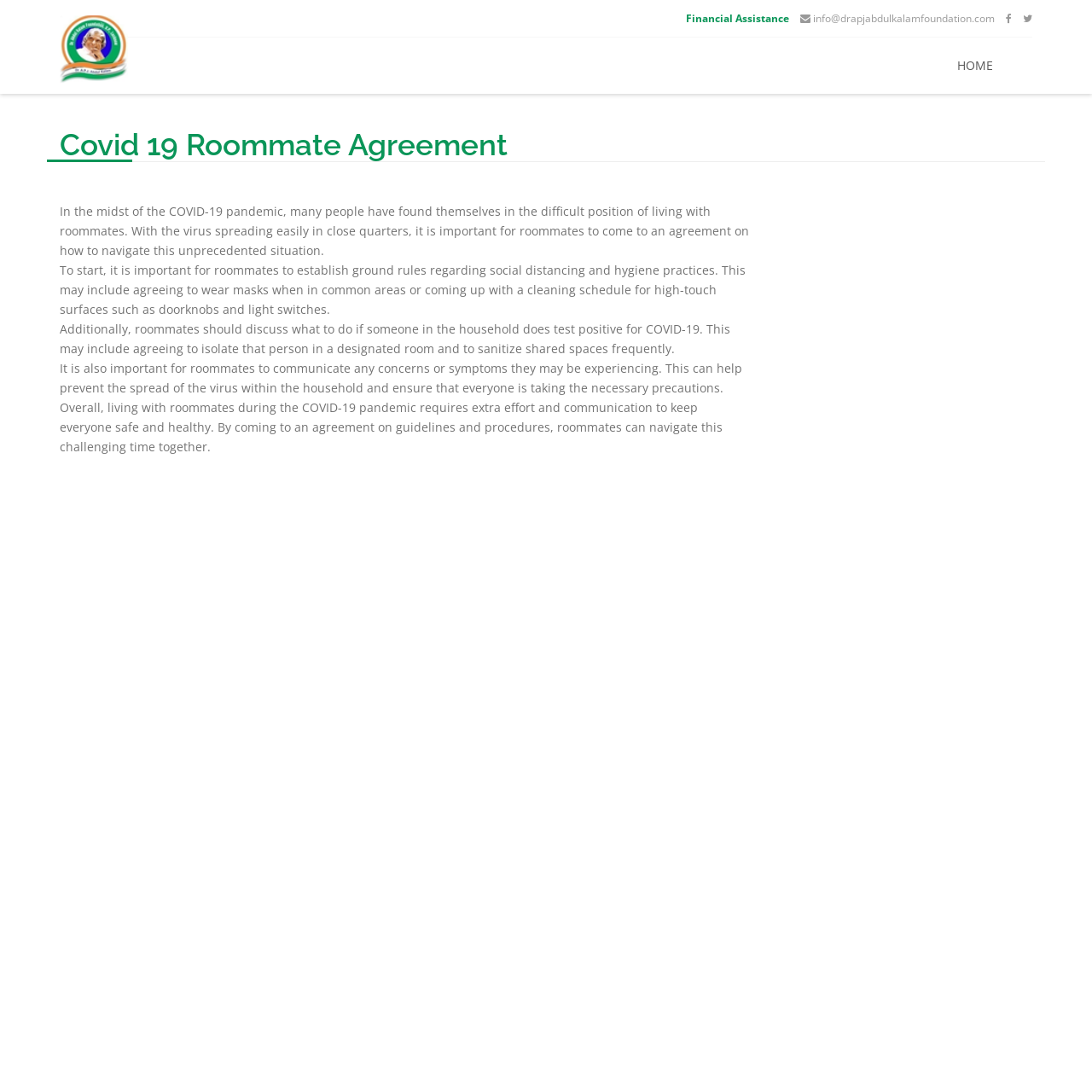What is the purpose of the agreement?
Please provide a single word or phrase as your answer based on the image.

To keep everyone safe and healthy